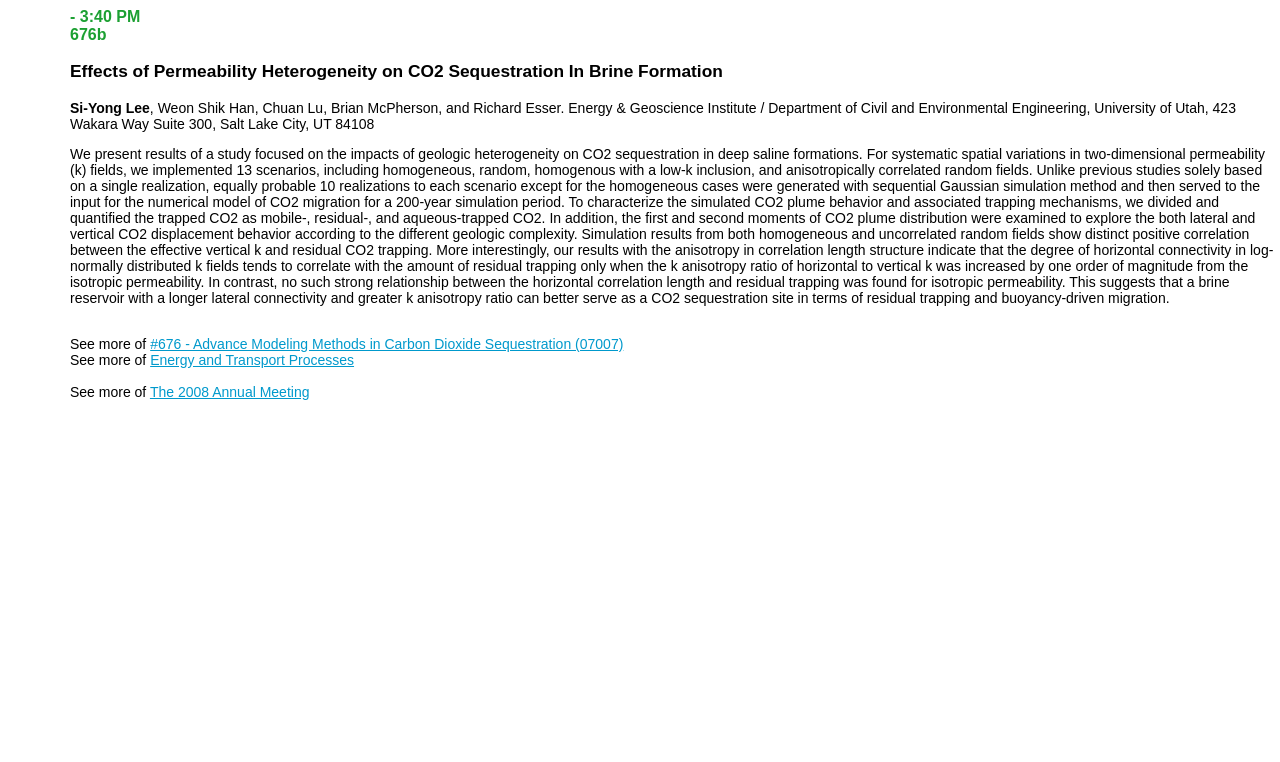Extract the bounding box coordinates for the UI element described by the text: "The 2008 Annual Meeting". The coordinates should be in the form of [left, top, right, bottom] with values between 0 and 1.

[0.117, 0.503, 0.242, 0.524]